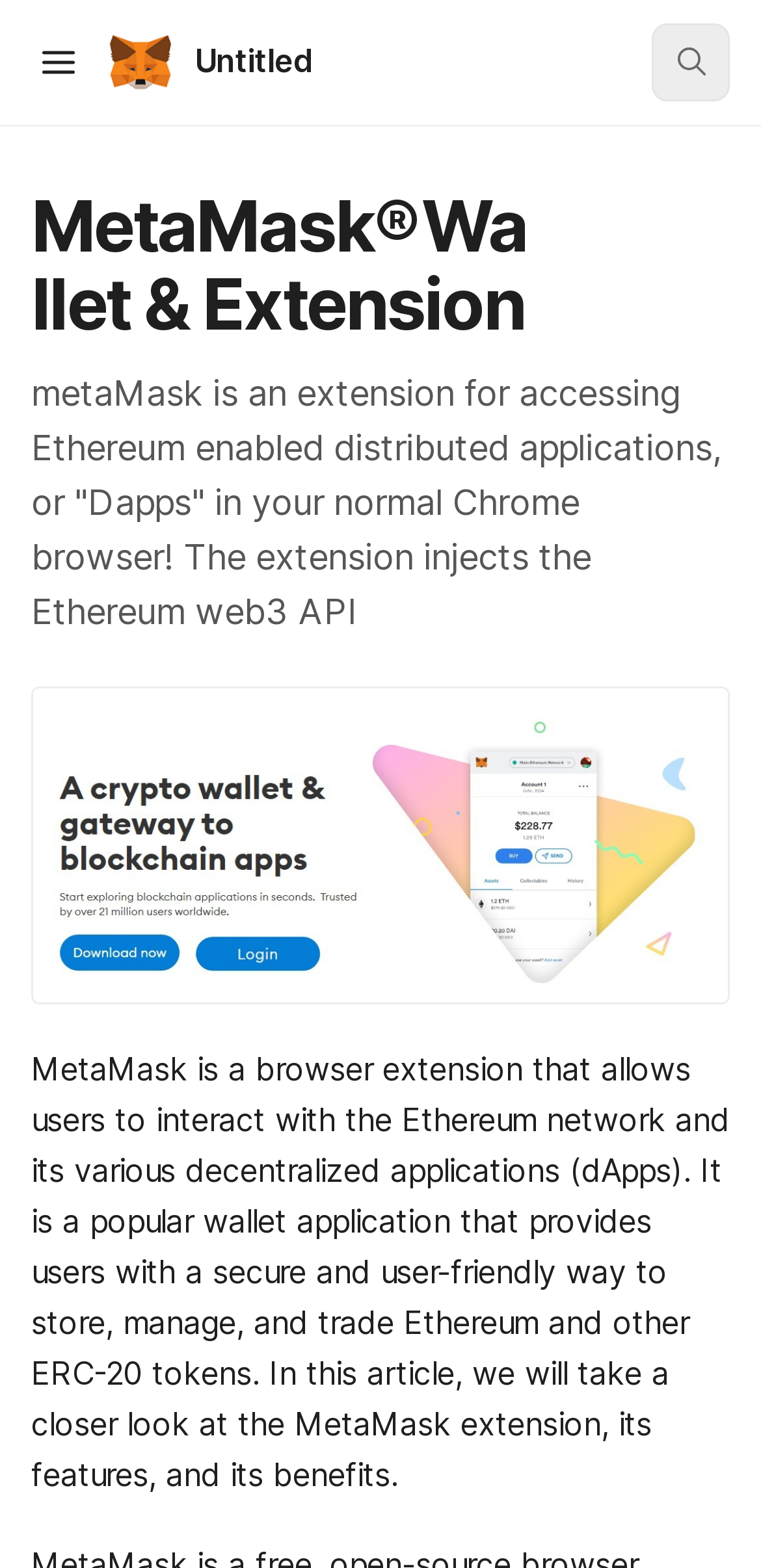What is the purpose of MetaMask?
Please respond to the question with a detailed and well-explained answer.

The webpage states that MetaMask is an extension for accessing Ethereum enabled distributed applications, or 'Dapps' in a normal Chrome browser. This implies that the primary purpose of MetaMask is to provide users with a way to access and interact with Ethereum-based decentralized applications.